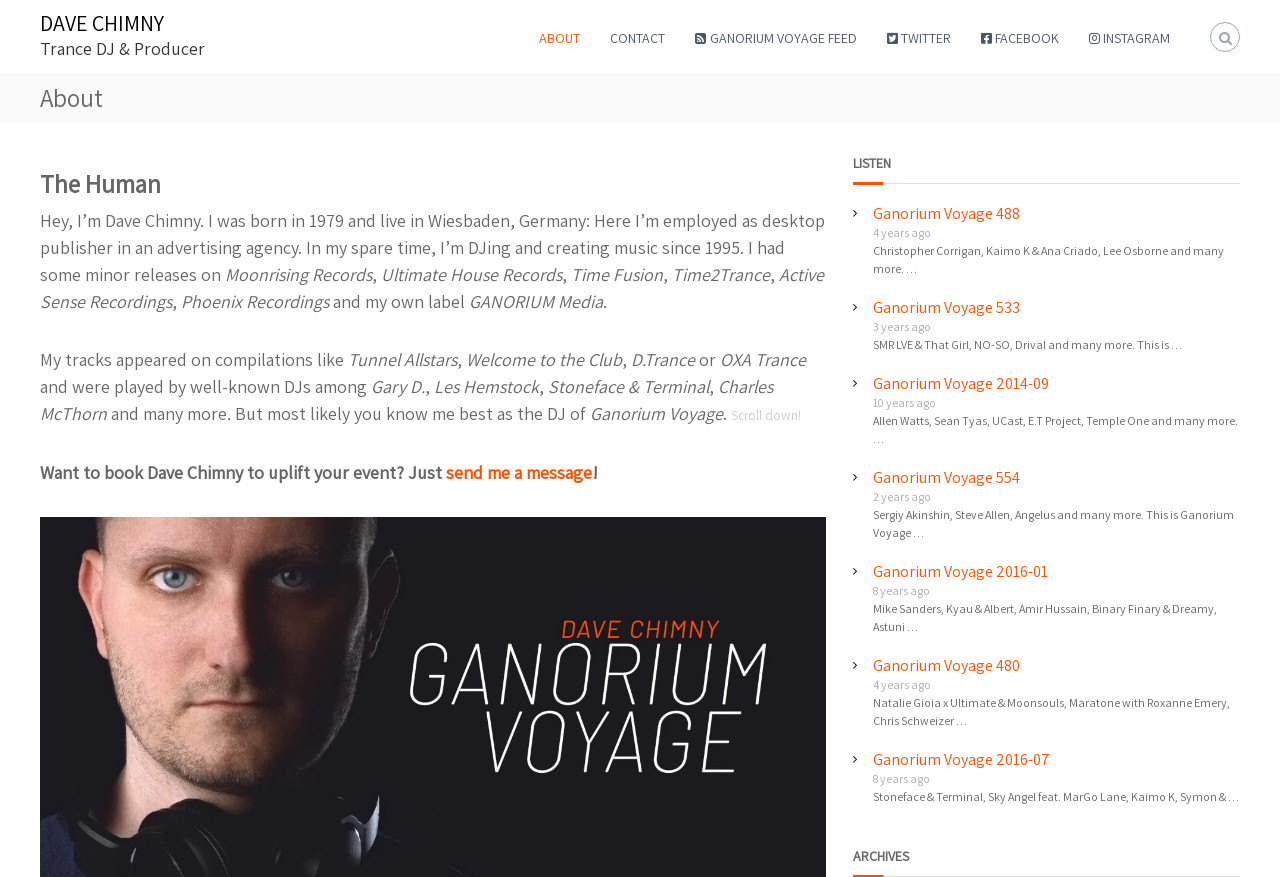Refer to the screenshot and answer the following question in detail:
What is Dave Chimny's profession?

Based on the webpage, Dave Chimny is employed as a desktop publisher in an advertising agency, as mentioned in the 'About' section.